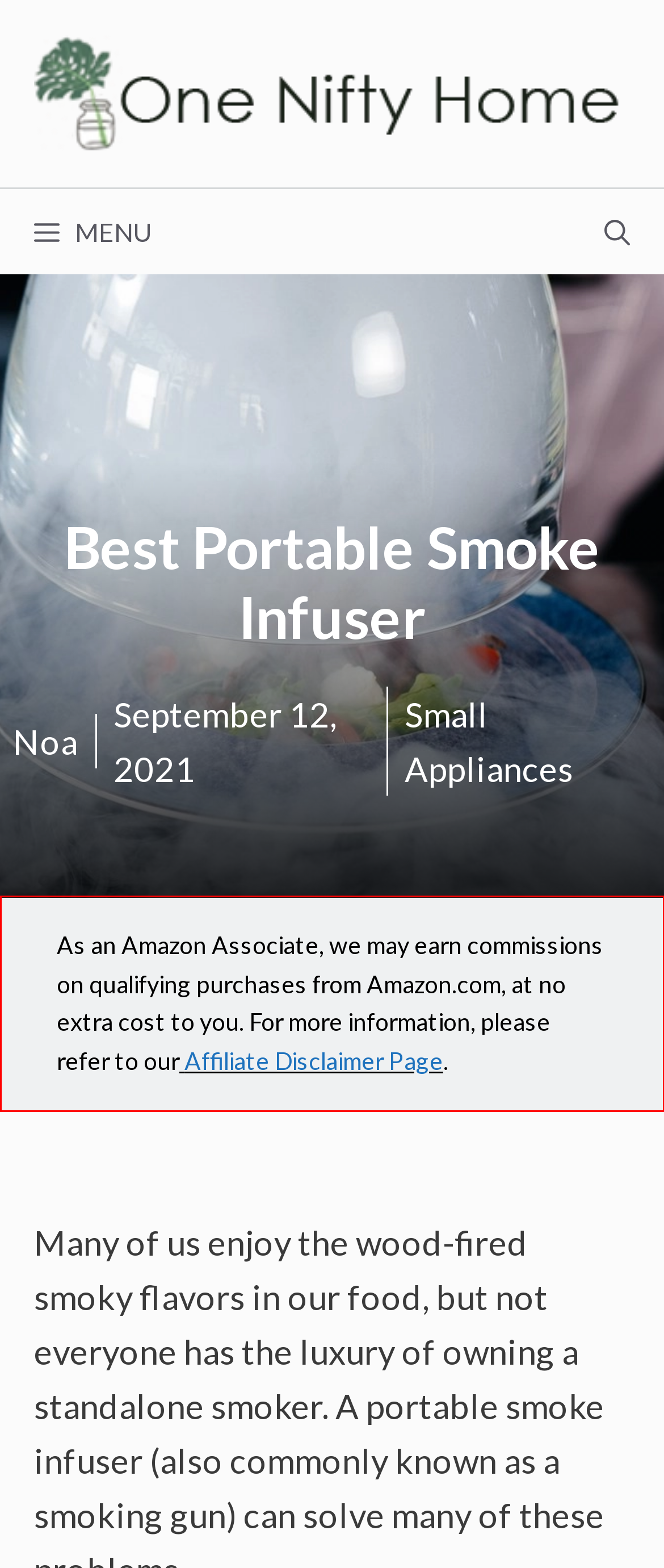Using the provided screenshot of a webpage, recognize and generate the text found within the red rectangle bounding box.

As an Amazon Associate, we may earn commissions on qualifying purchases from Amazon.com, at no extra cost to you. For more information, please refer to our Affiliate Disclaimer Page.